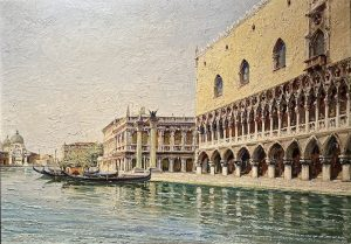Answer the question in a single word or phrase:
What is the atmosphere evoked by the image?

Tranquility